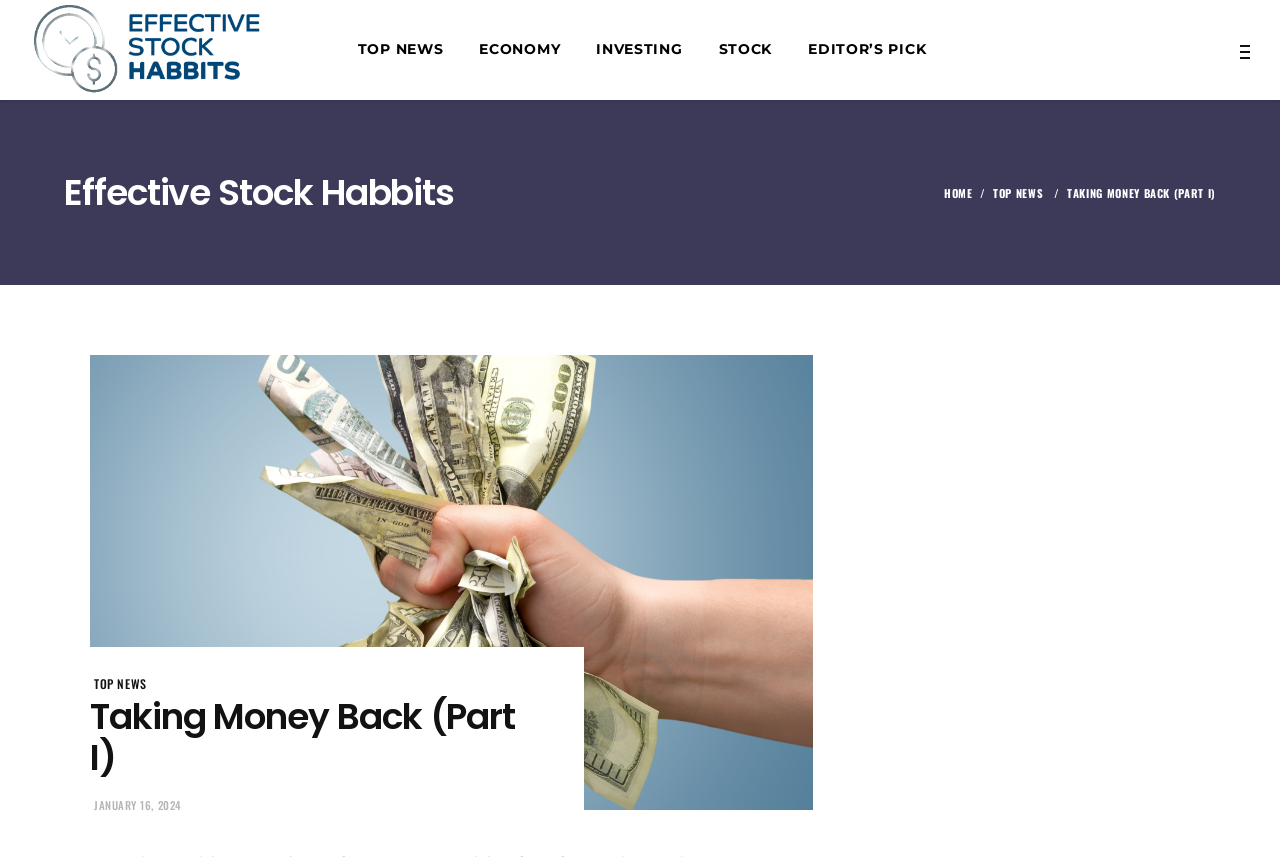Provide a short, one-word or phrase answer to the question below:
What are the main categories on the website?

TOP NEWS, ECONOMY, INVESTING, STOCK, EDITOR’S PICK